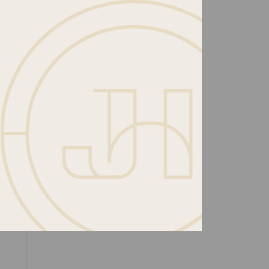Answer succinctly with a single word or phrase:
What industry does J. Hall & Company operate in?

Financial services